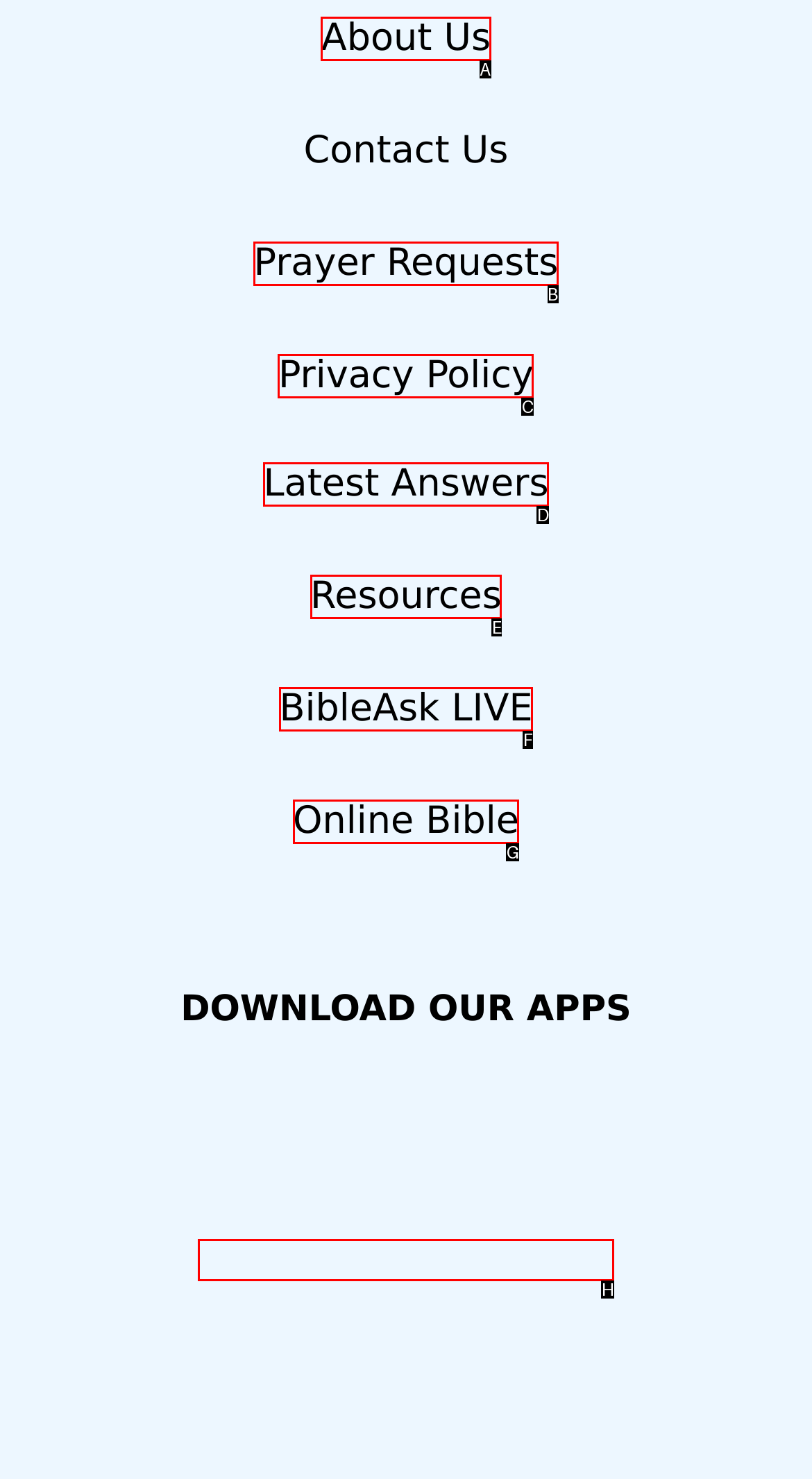Determine which HTML element to click for this task: Download the BibleAsk apps Provide the letter of the selected choice.

H